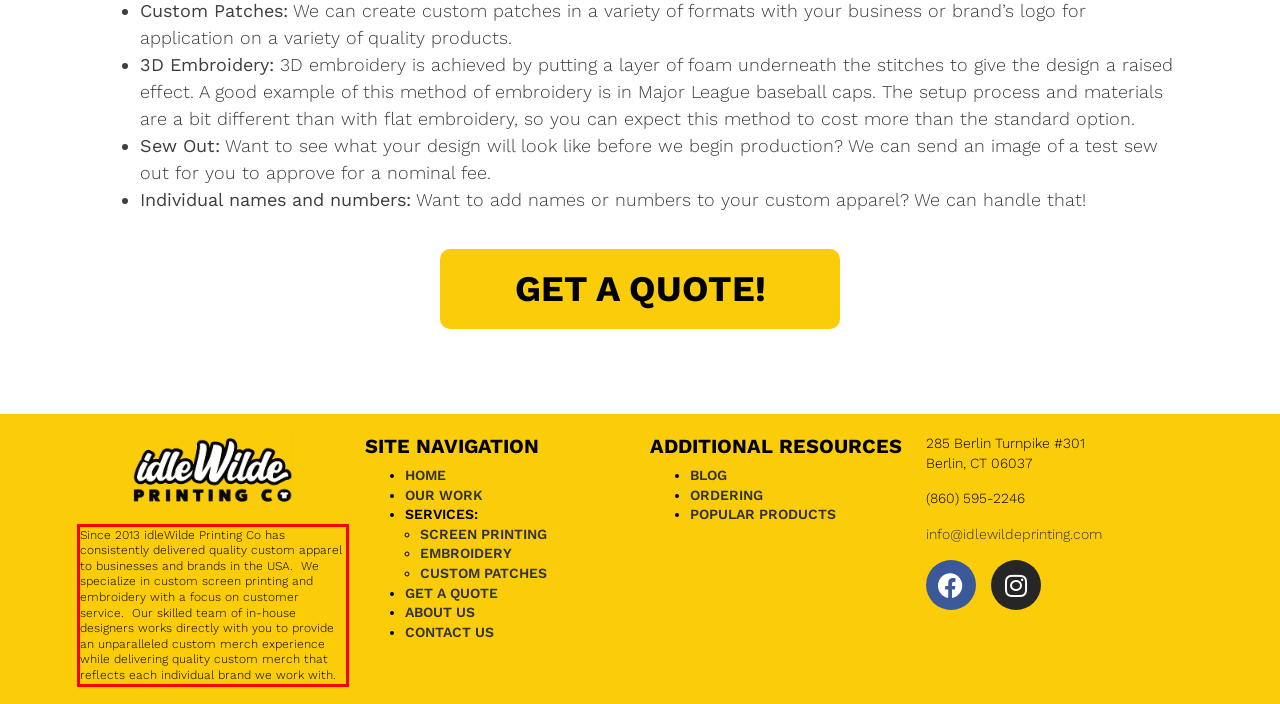You are provided with a screenshot of a webpage containing a red bounding box. Please extract the text enclosed by this red bounding box.

Since 2013 idleWilde Printing Co has consistently delivered quality custom apparel to businesses and brands in the USA. We specialize in custom screen printing and embroidery with a focus on customer service. Our skilled team of in-house designers works directly with you to provide an unparalleled custom merch experience while delivering quality custom merch that reflects each individual brand we work with.